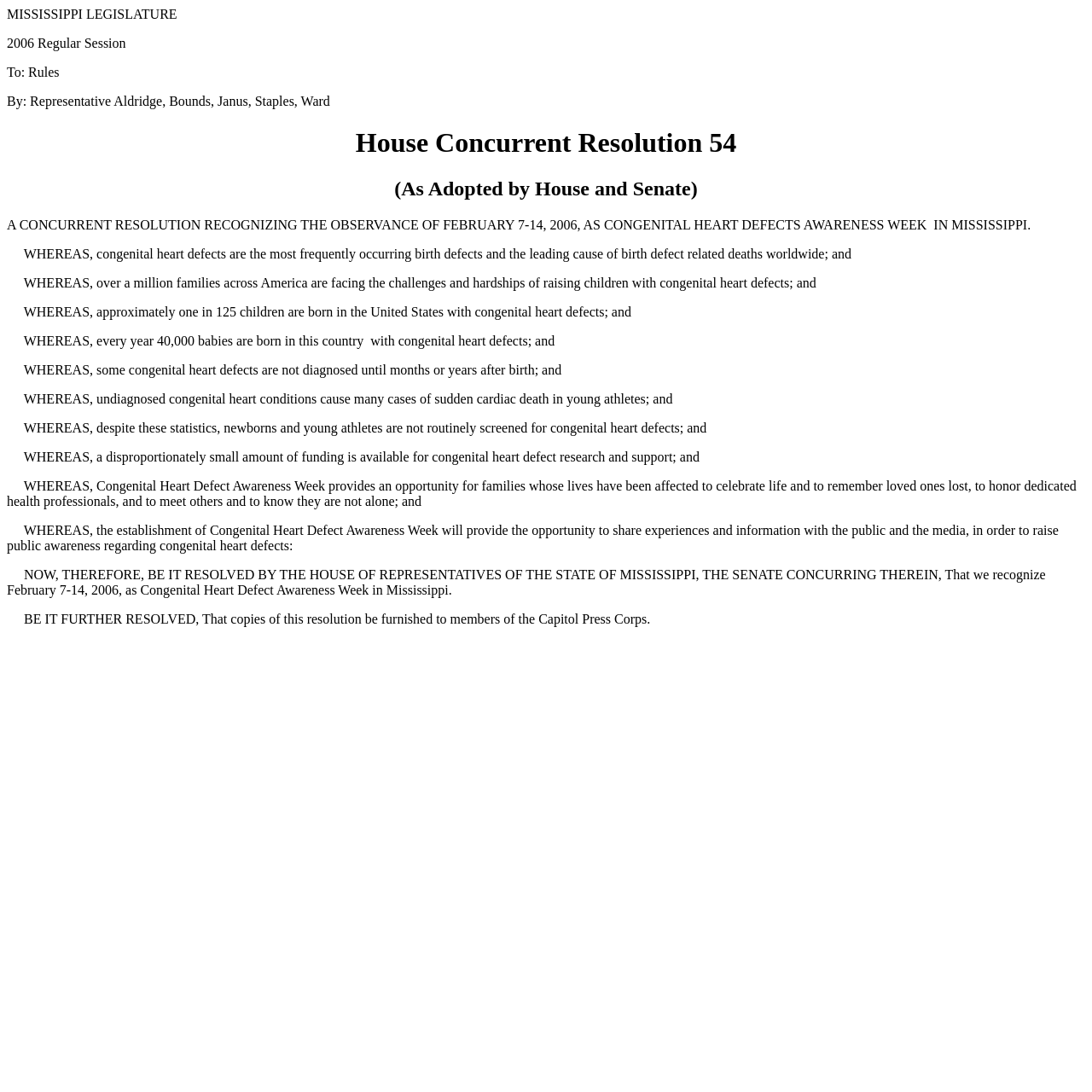Using the details in the image, give a detailed response to the question below:
What is the resolution recognizing?

The resolution is recognizing Congenital Heart Defect Awareness Week because it provides an opportunity for families whose lives have been affected to celebrate life and to remember loved ones lost, to honor dedicated health professionals, and to meet others and to know they are not alone.